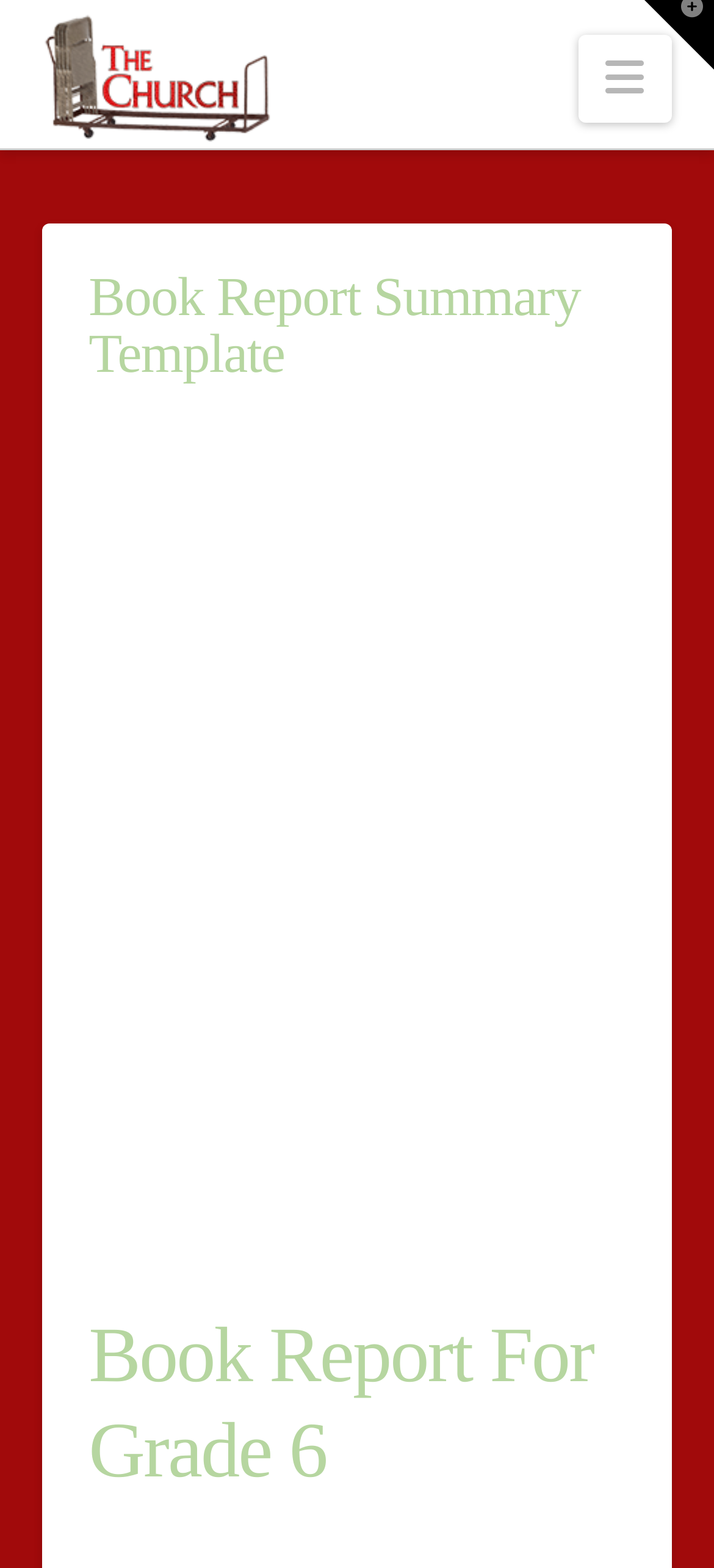Answer the following inquiry with a single word or phrase:
What is the purpose of this website?

Book report summary template